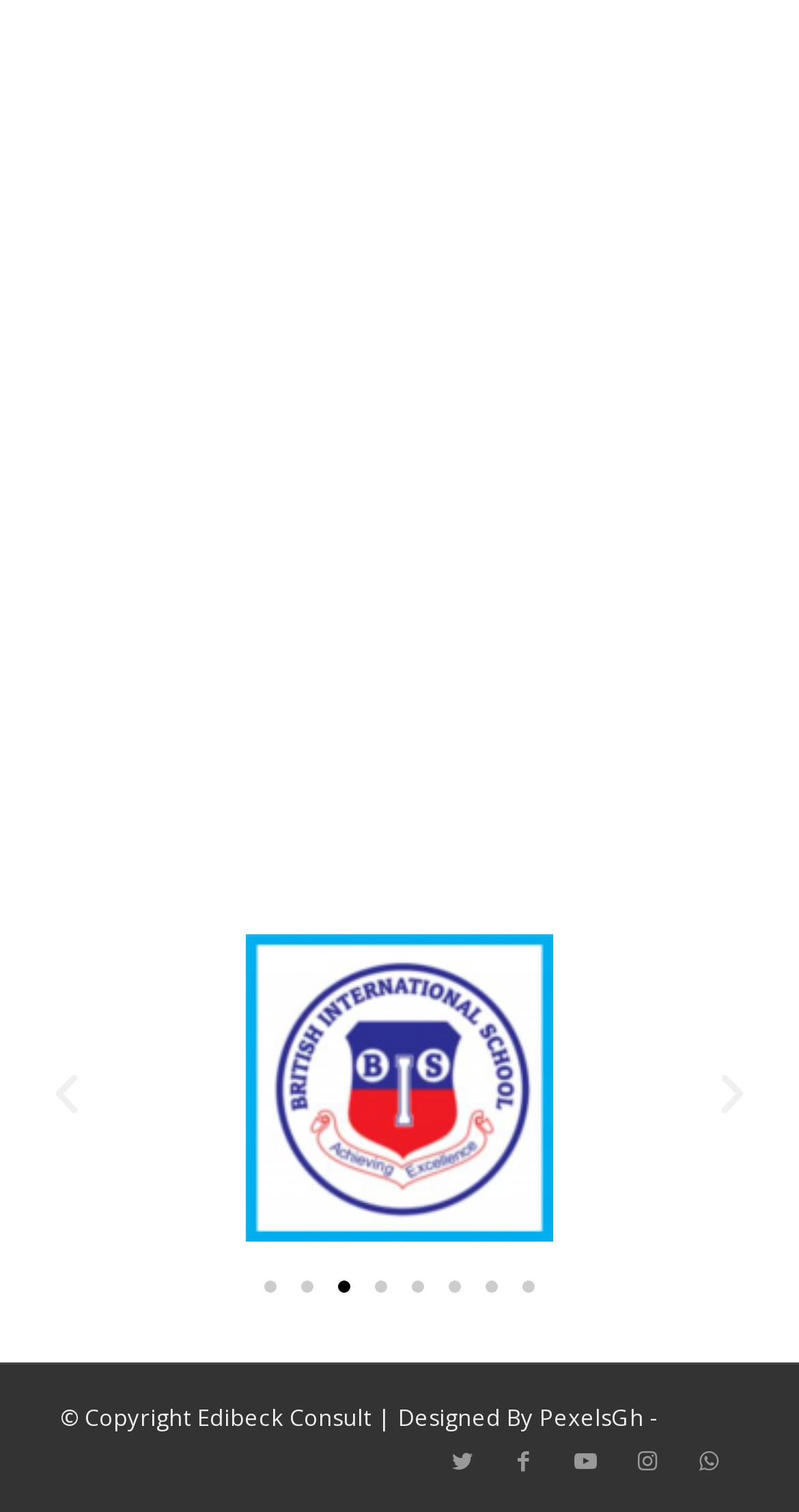Identify the bounding box coordinates of the element that should be clicked to fulfill this task: "View next slide". The coordinates should be provided as four float numbers between 0 and 1, i.e., [left, top, right, bottom].

[0.885, 0.707, 0.949, 0.741]